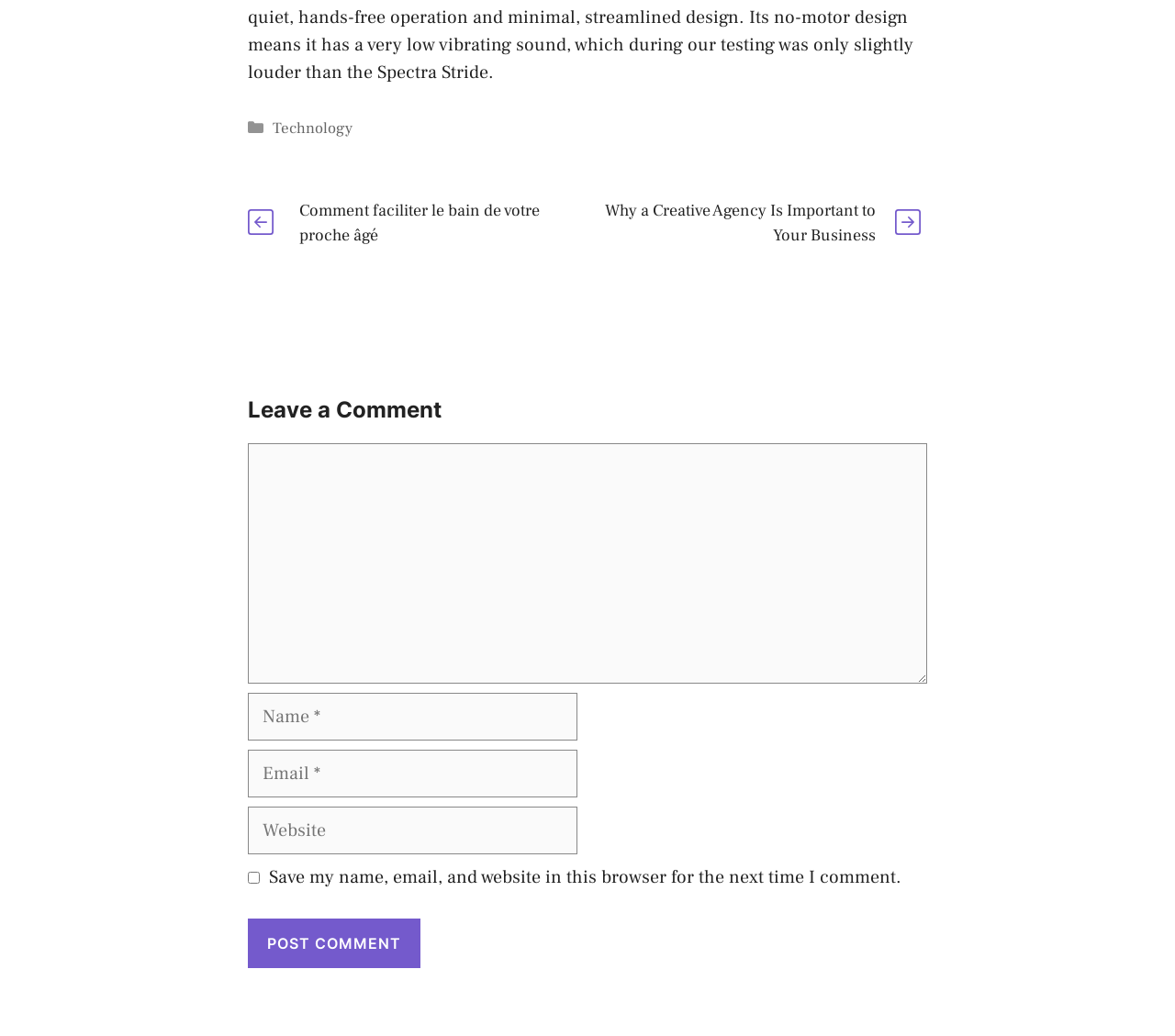Identify the bounding box coordinates of the section that should be clicked to achieve the task described: "Enter a comment".

[0.211, 0.428, 0.789, 0.66]